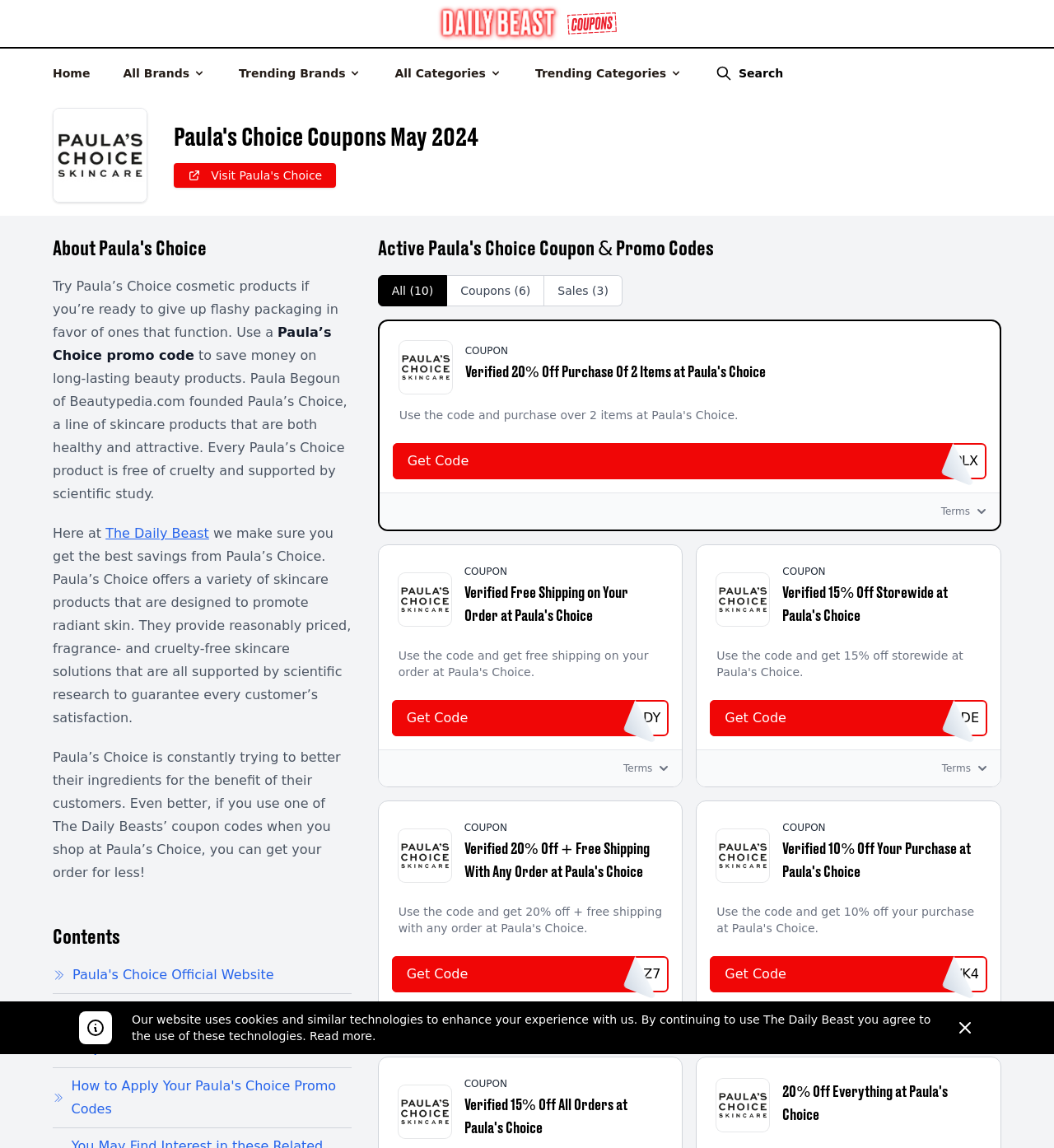Please identify the bounding box coordinates of the region to click in order to complete the task: "Click on the 'The Daily Beast' link". The coordinates must be four float numbers between 0 and 1, specified as [left, top, right, bottom].

[0.1, 0.458, 0.198, 0.472]